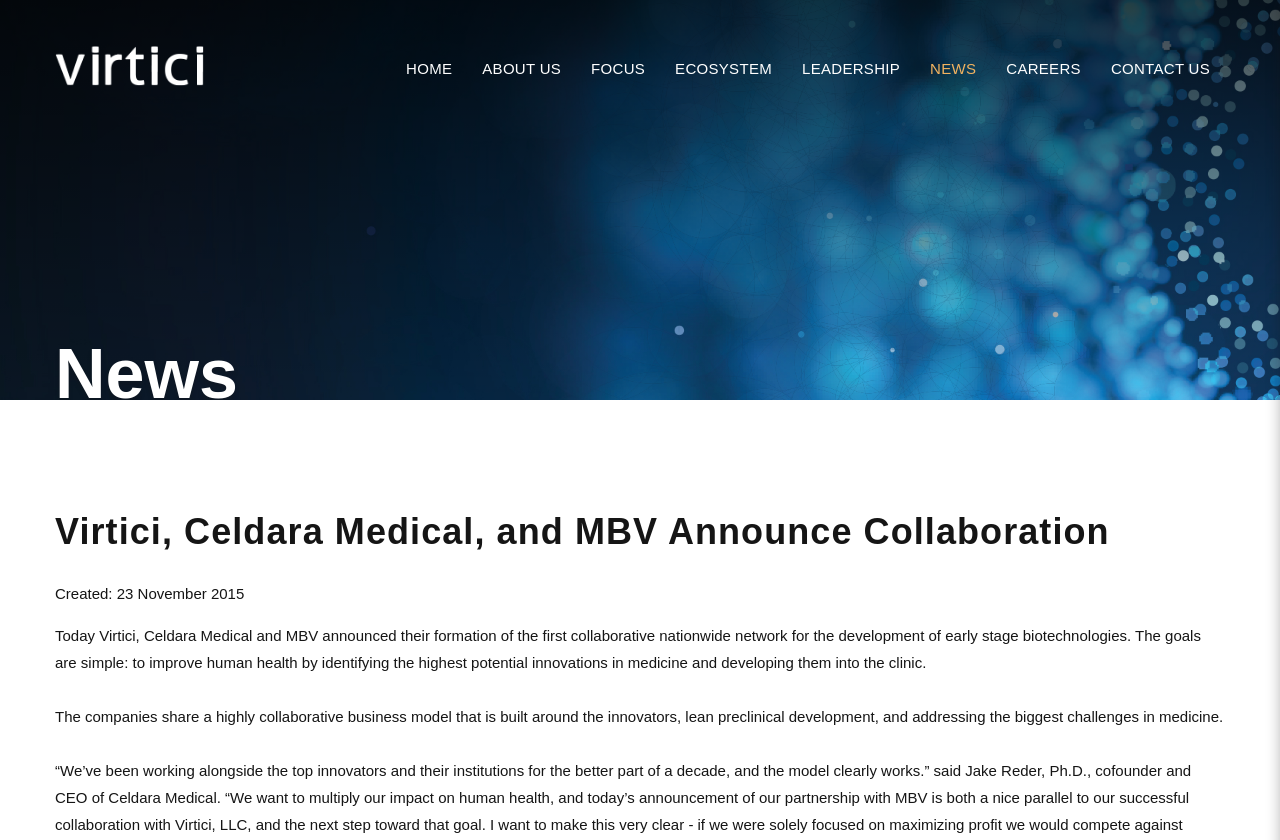What is the business model of the companies?
Answer briefly with a single word or phrase based on the image.

Collaborative